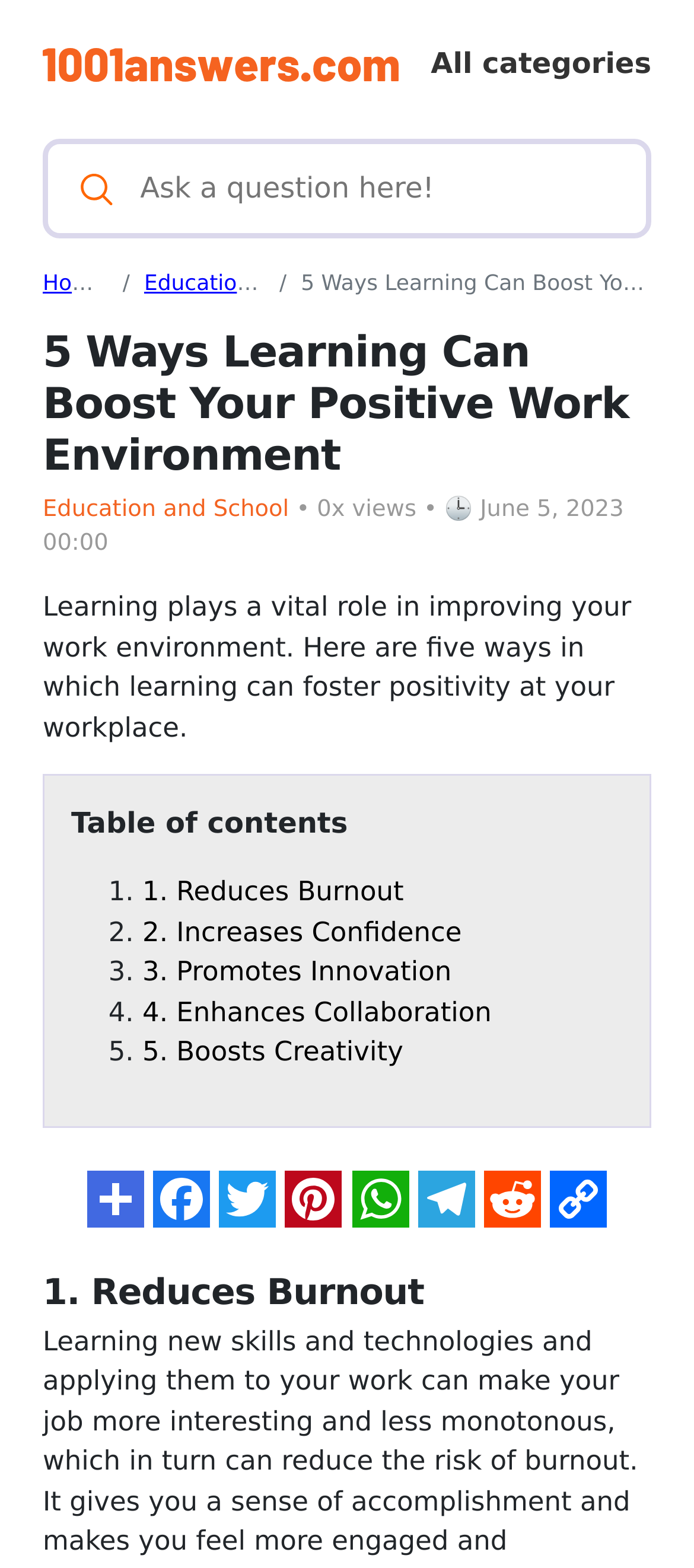Please specify the bounding box coordinates of the region to click in order to perform the following instruction: "Go to 'Homepage'".

[0.062, 0.173, 0.229, 0.189]